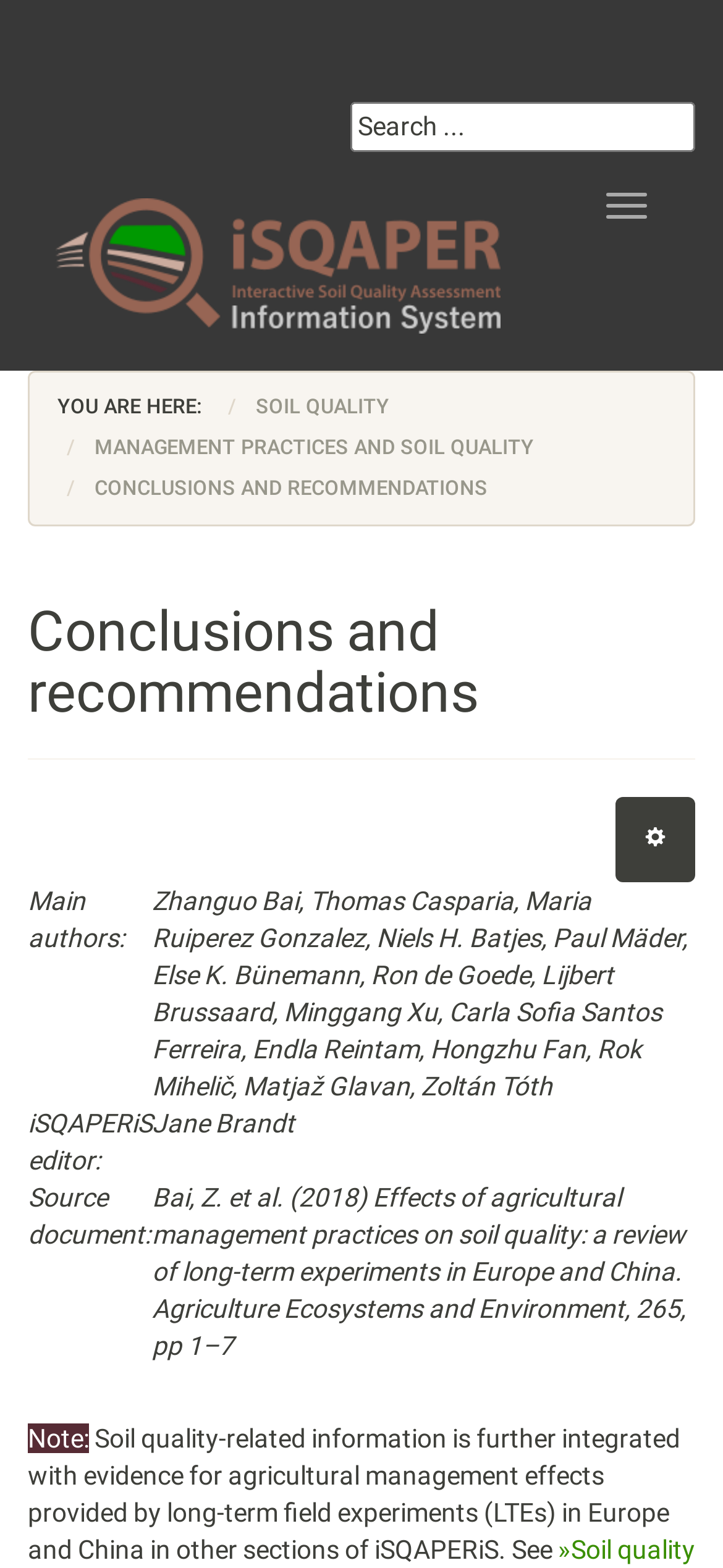Create a detailed narrative describing the layout and content of the webpage.

This webpage appears to be a conclusion and recommendation page for a research project. At the top, there is a search bar with a placeholder text "Search..." and a link to the project's main page, "iSQAPER-IS", accompanied by an image. Below this, there is a navigation section with breadcrumbs, showing the current location as "Conclusions and recommendations" within the "SOIL QUALITY" and "MANAGEMENT PRACTICES AND SOIL QUALITY" categories.

The main content of the page is divided into sections, with a heading "Conclusions and recommendations" at the top. Below this, there is a table with three rows, each containing information about the authors, editor, and source document of the research. The main authors are listed, along with the editor, Jane Brandt, and the source document, which is a research paper titled "Effects of agricultural management practices on soil quality: a review of long-term experiments in Europe and China".

At the bottom of the page, there is a note section with two paragraphs of text. The first paragraph is a brief note, and the second paragraph provides additional information about the integration of soil quality-related information with evidence from long-term field experiments in Europe and China, with a reference to other sections of the iSQAPERiS project.